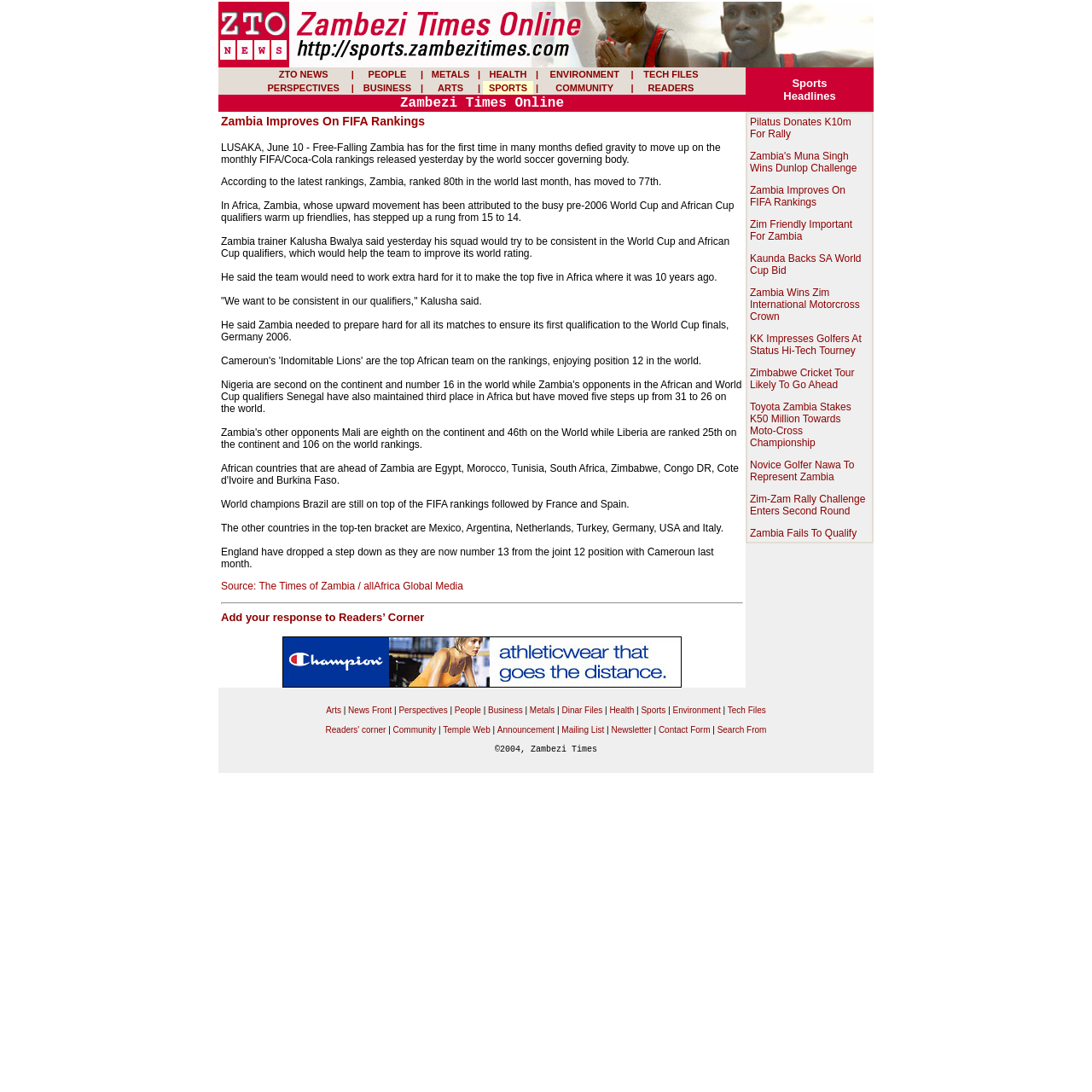Provide the bounding box coordinates of the HTML element this sentence describes: "Readers' corner".

[0.298, 0.664, 0.353, 0.673]